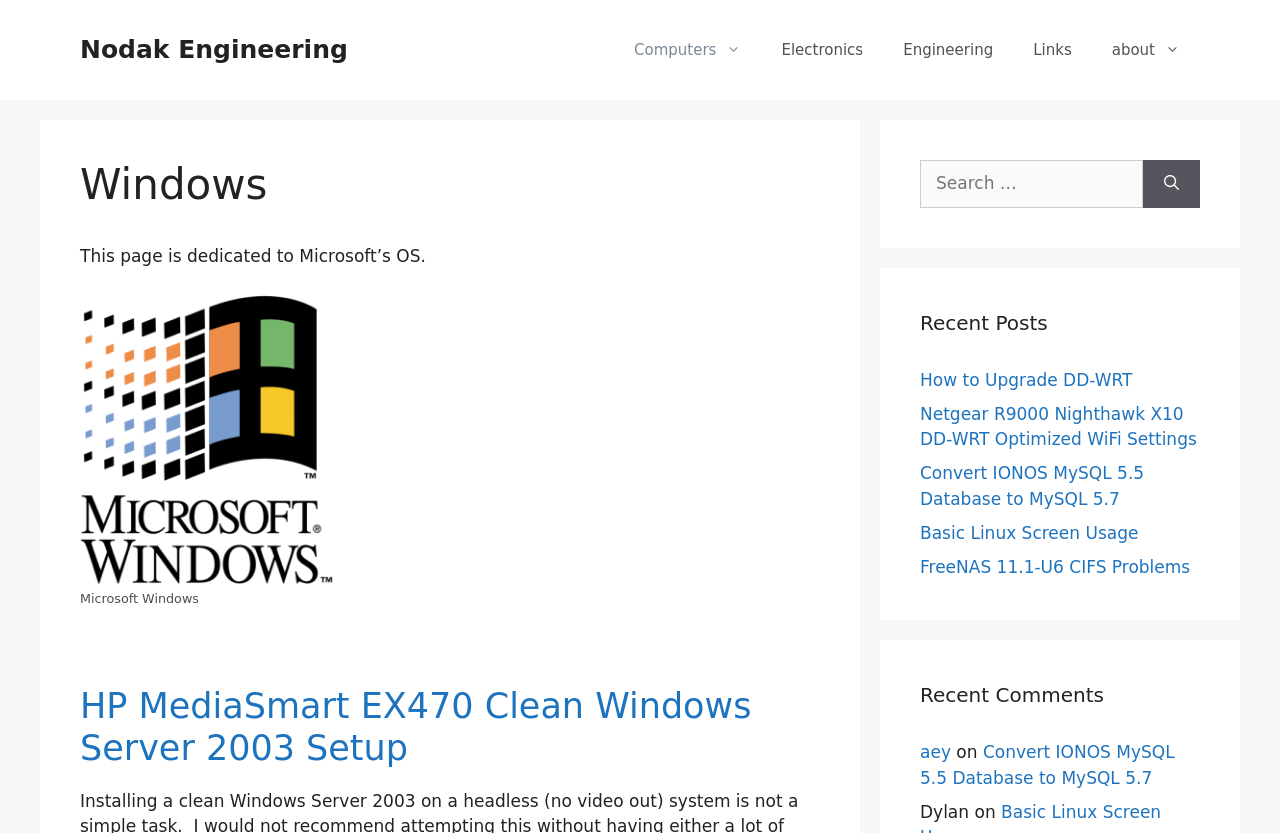Give a one-word or one-phrase response to the question:
How many links are in the primary navigation?

5